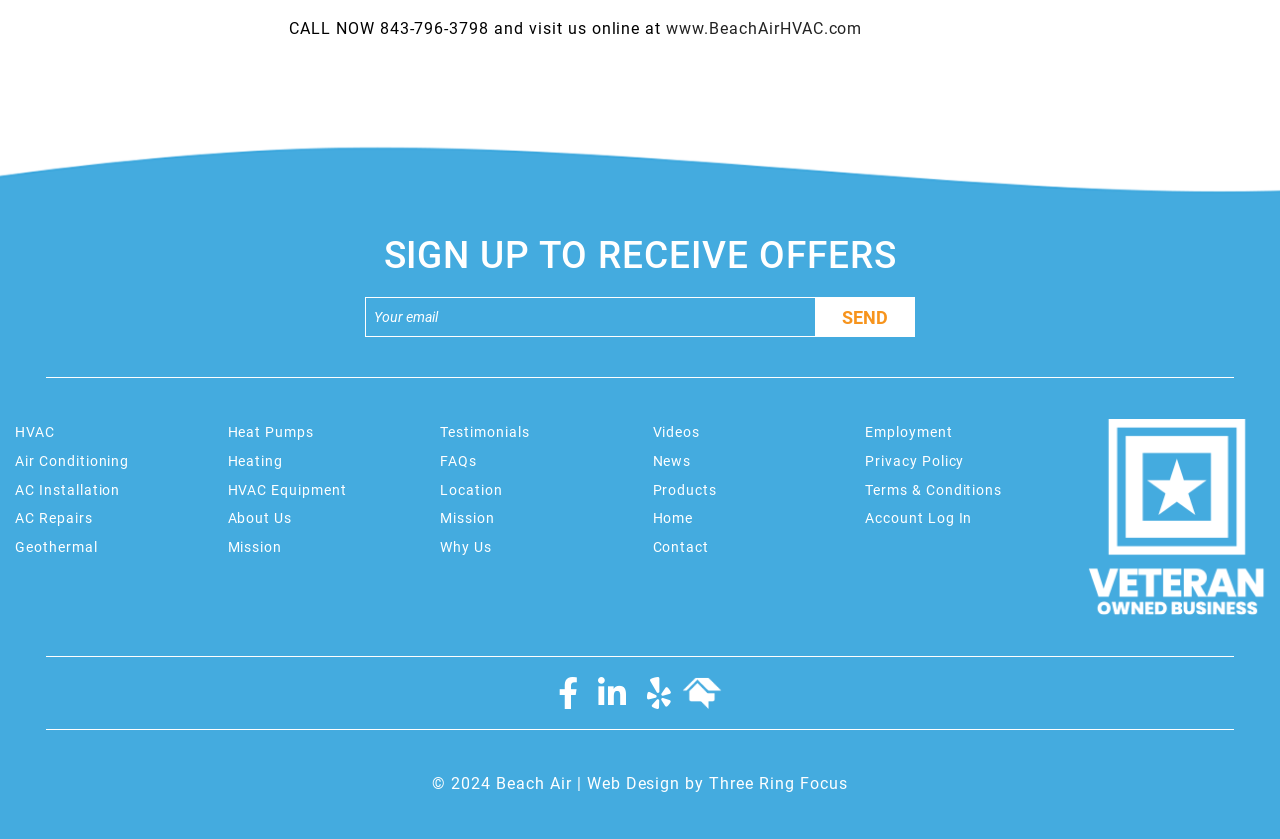How many footer link sections are there?
Refer to the screenshot and deliver a thorough answer to the question presented.

There are five footer link sections, each with a different set of links. These sections are identified by their navigation elements with the description 'Footer Links'.